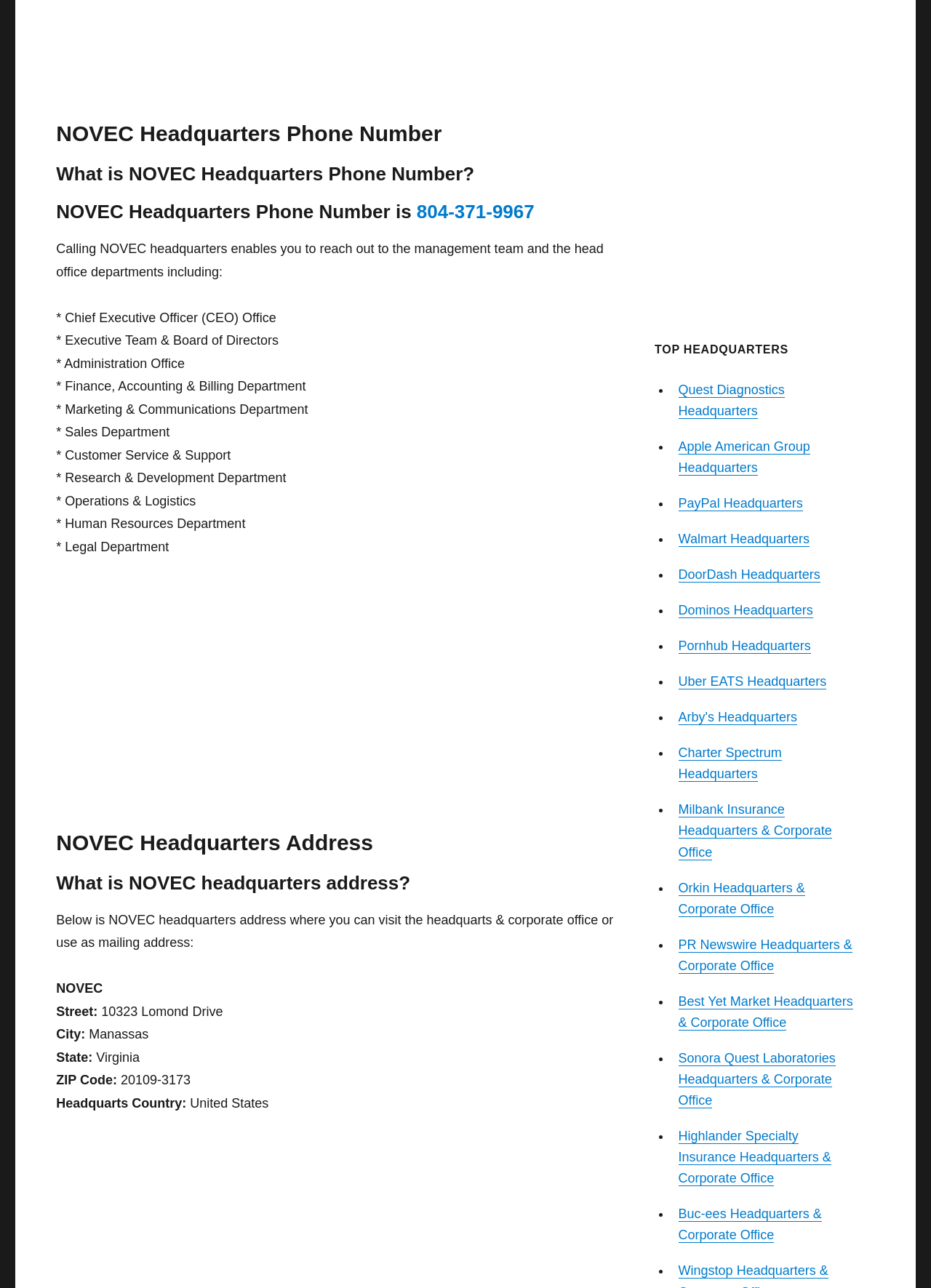Could you please study the image and provide a detailed answer to the question:
What departments can be reached by calling NOVEC headquarters?

The webpage lists various departments that can be reached by calling NOVEC headquarters, including the CEO Office, Executive Team & Board of Directors, Administration Office, and more.